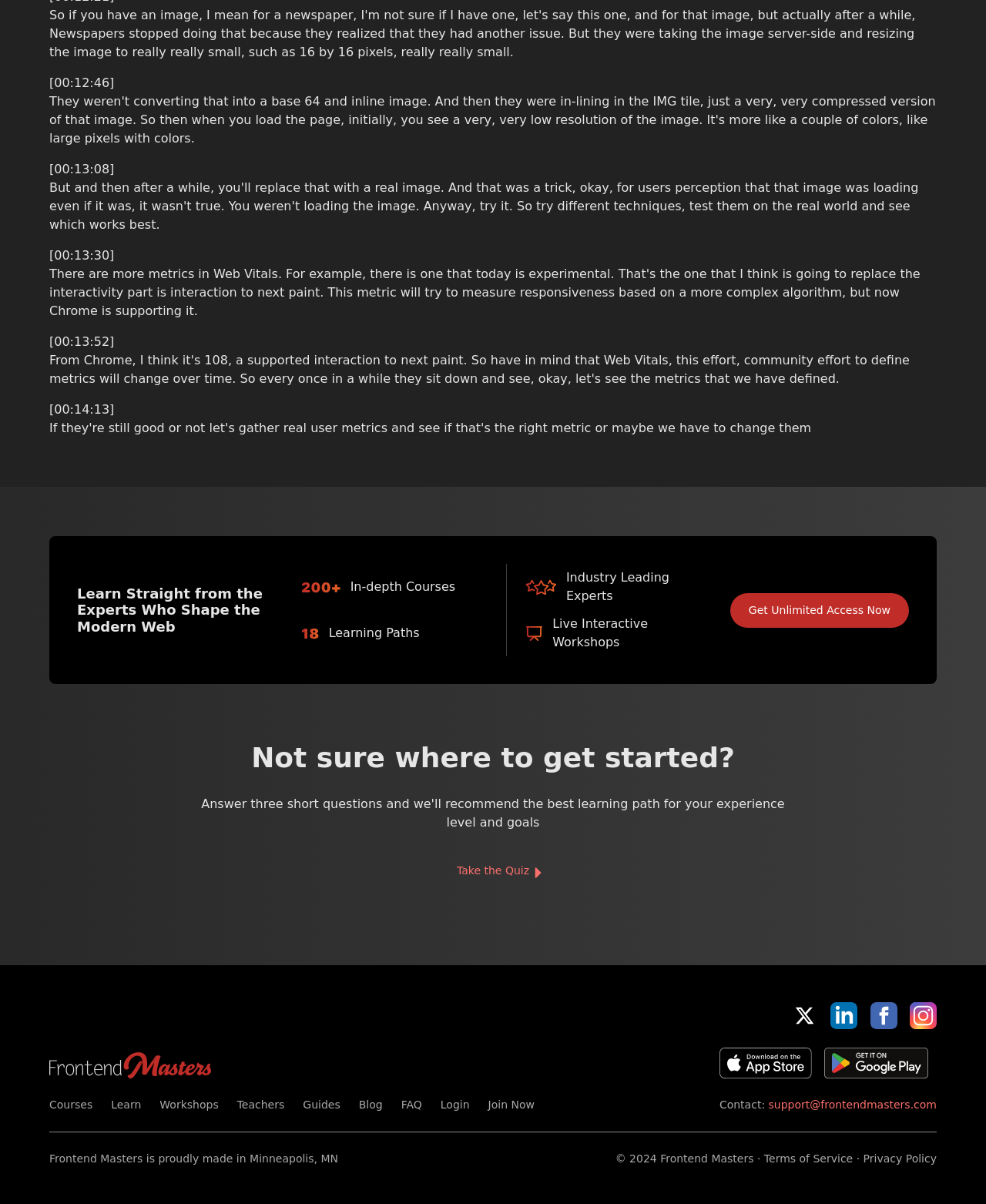Determine the bounding box coordinates of the region to click in order to accomplish the following instruction: "Contact support". Provide the coordinates as four float numbers between 0 and 1, specifically [left, top, right, bottom].

[0.779, 0.913, 0.95, 0.923]